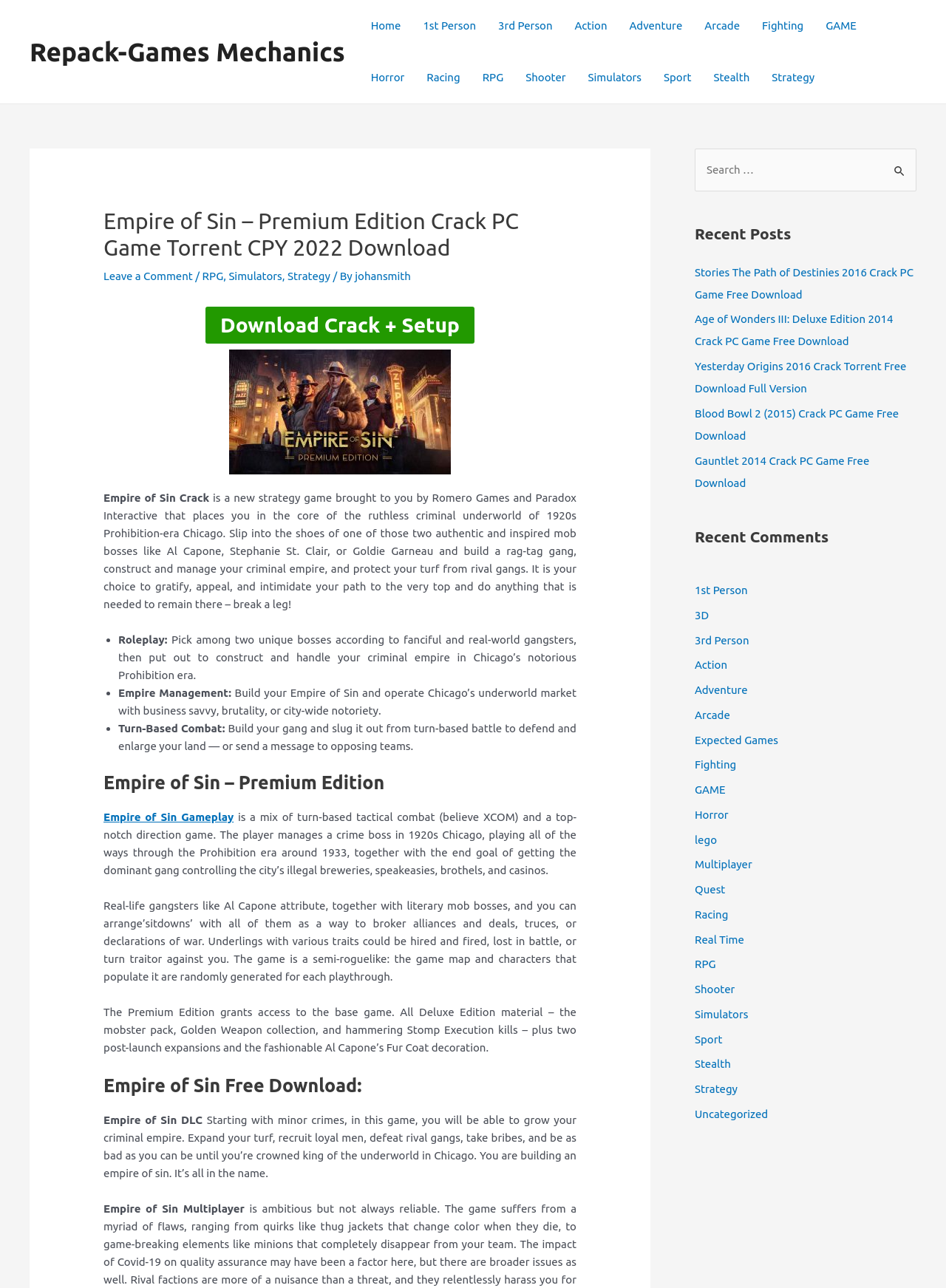What is included in the Premium Edition of the game?
Can you provide an in-depth and detailed response to the question?

The Premium Edition of the game grants access to the base game, all Deluxe Edition material, including the mobster pack, Golden Weapon collection, and hammering Stomp Execution kills, as well as two post-launch expansions and the fashionable Al Capone’s Fur Coat decoration.